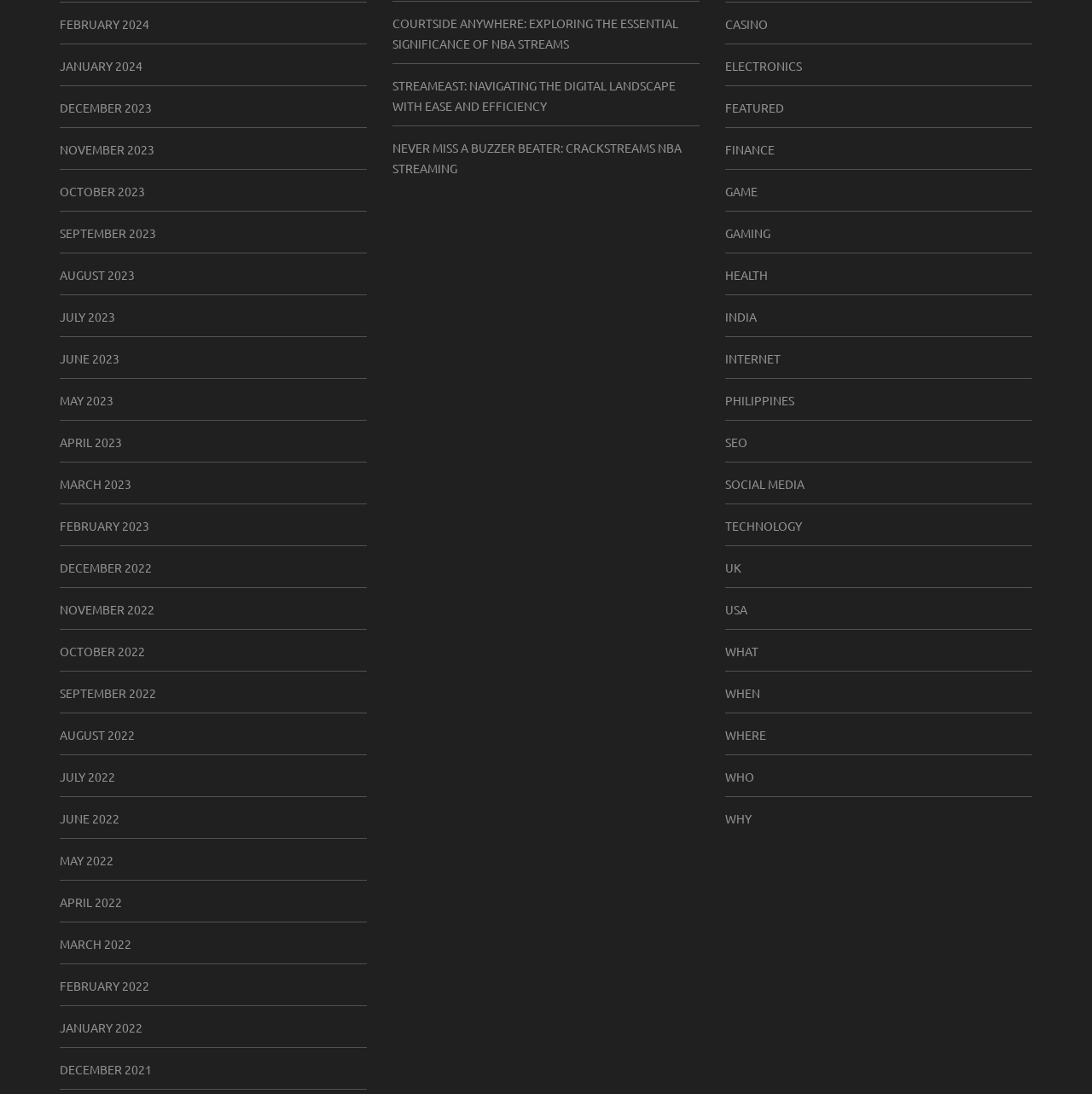How many links are there on the webpage?
Look at the image and provide a short answer using one word or a phrase.

Over 60